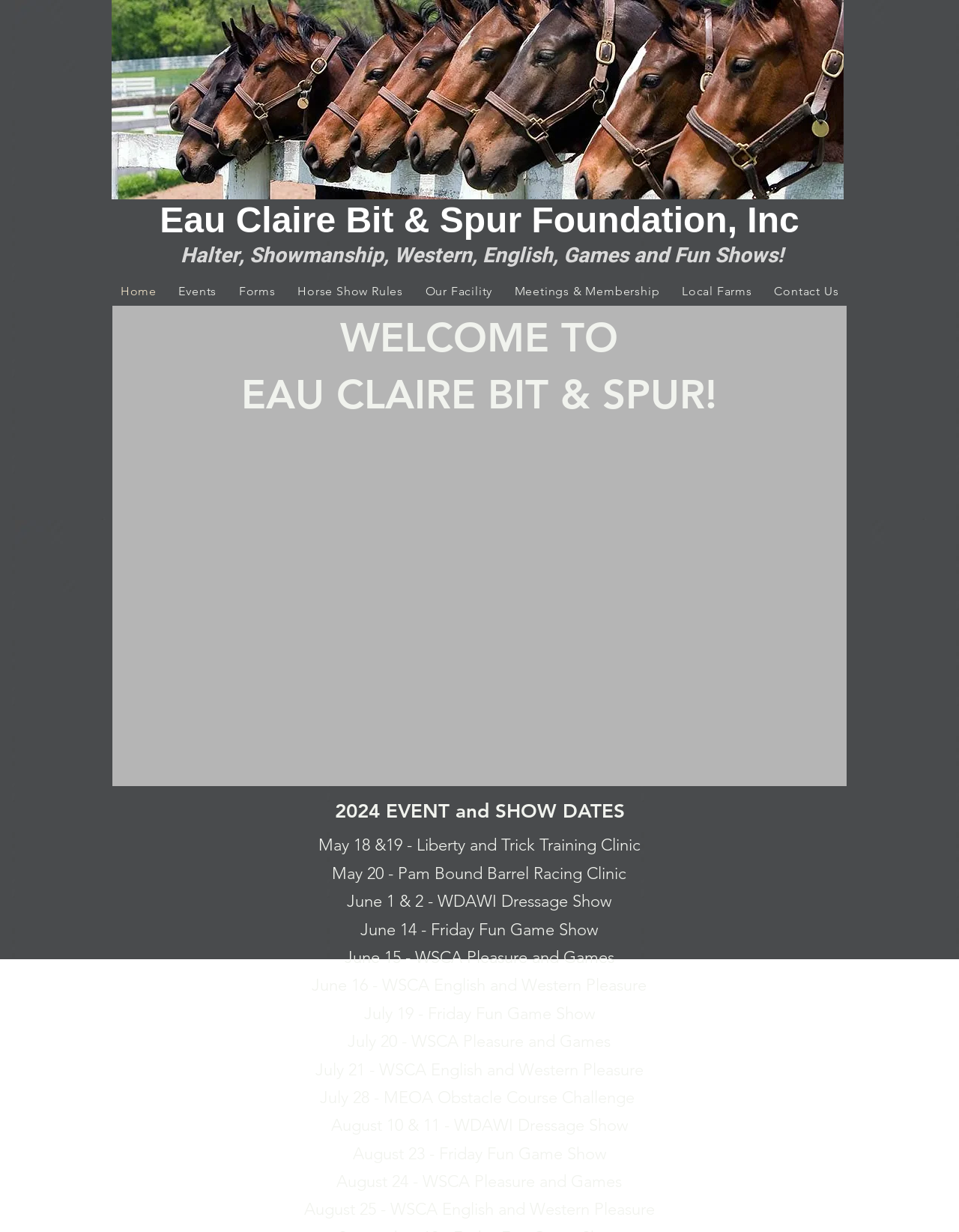Provide the bounding box coordinates for the area that should be clicked to complete the instruction: "Contact Us".

[0.799, 0.224, 0.883, 0.248]